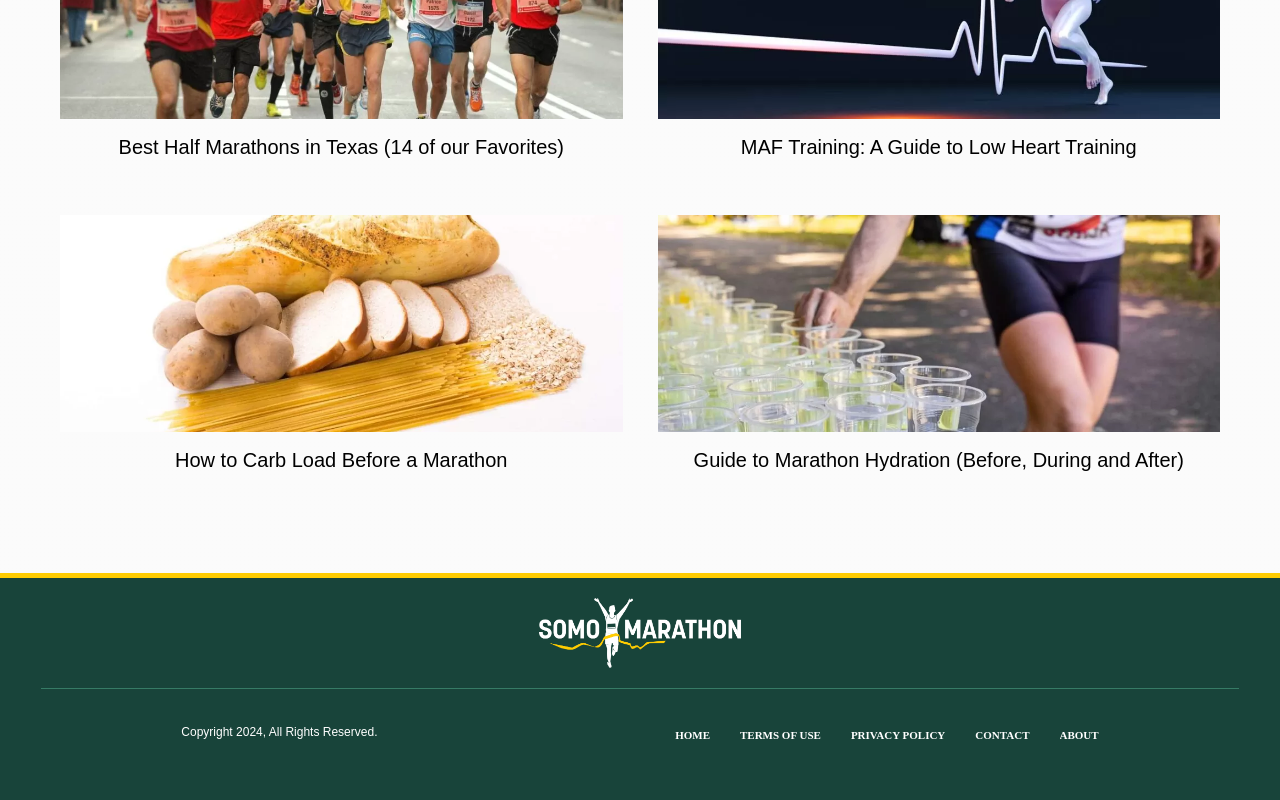What is the topic of the first article section?
Using the image, respond with a single word or phrase.

Half Marathons in Texas